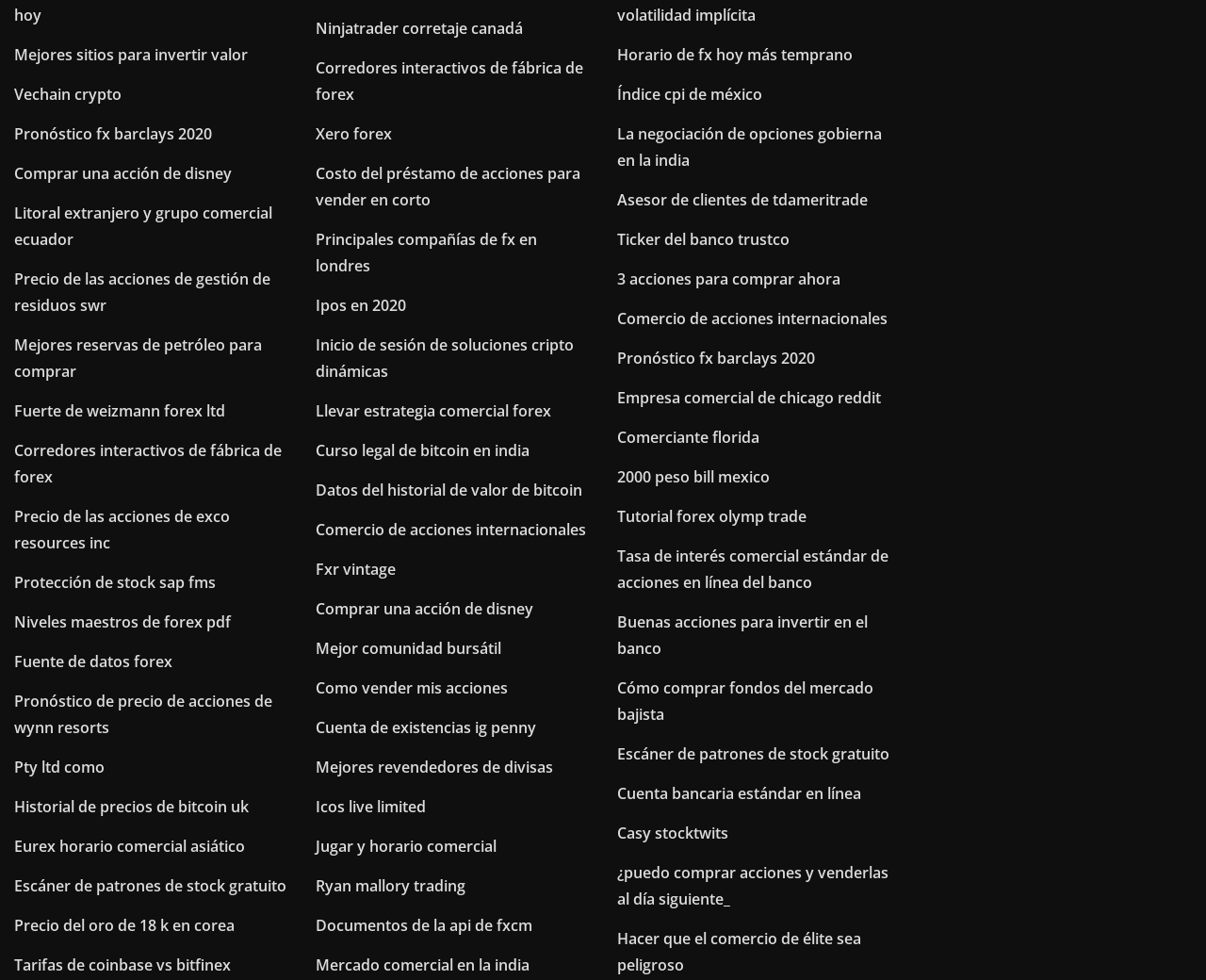What is the topic of the webpage?
Answer with a single word or short phrase according to what you see in the image.

Finance and Investment